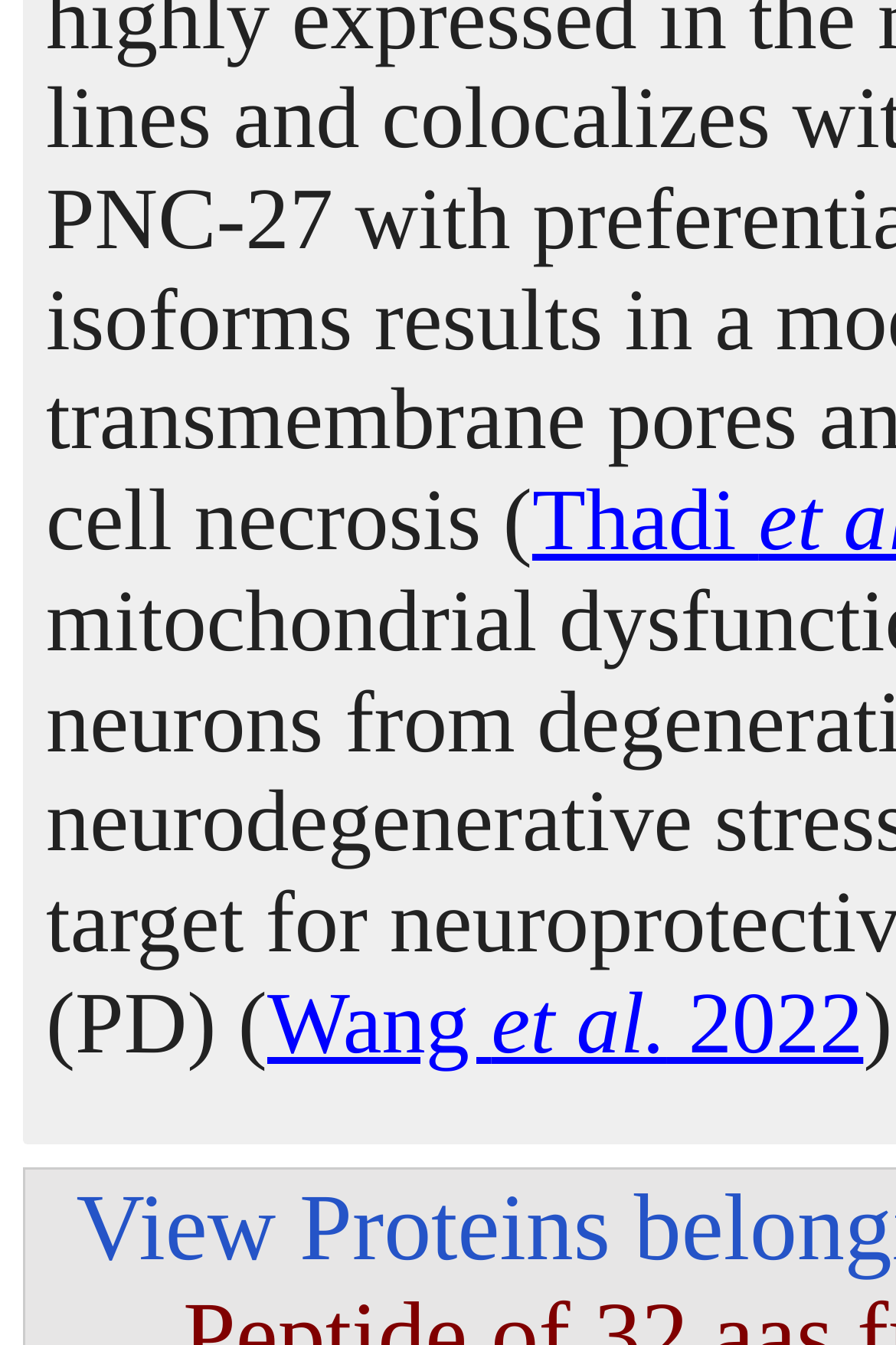Highlight the bounding box of the UI element that corresponds to this description: "Wang et al. 2022".

[0.298, 0.725, 0.964, 0.797]